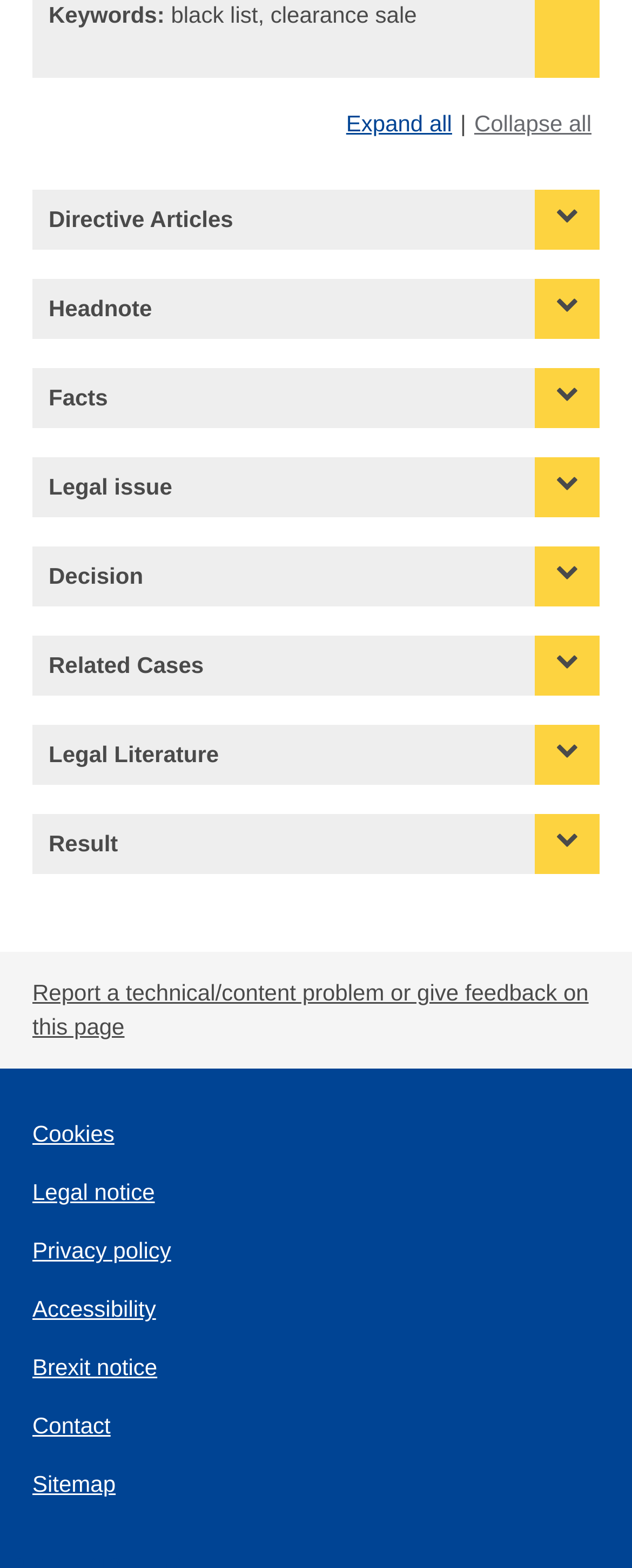Please find the bounding box coordinates of the element's region to be clicked to carry out this instruction: "Expand all categories".

[0.548, 0.071, 0.715, 0.087]